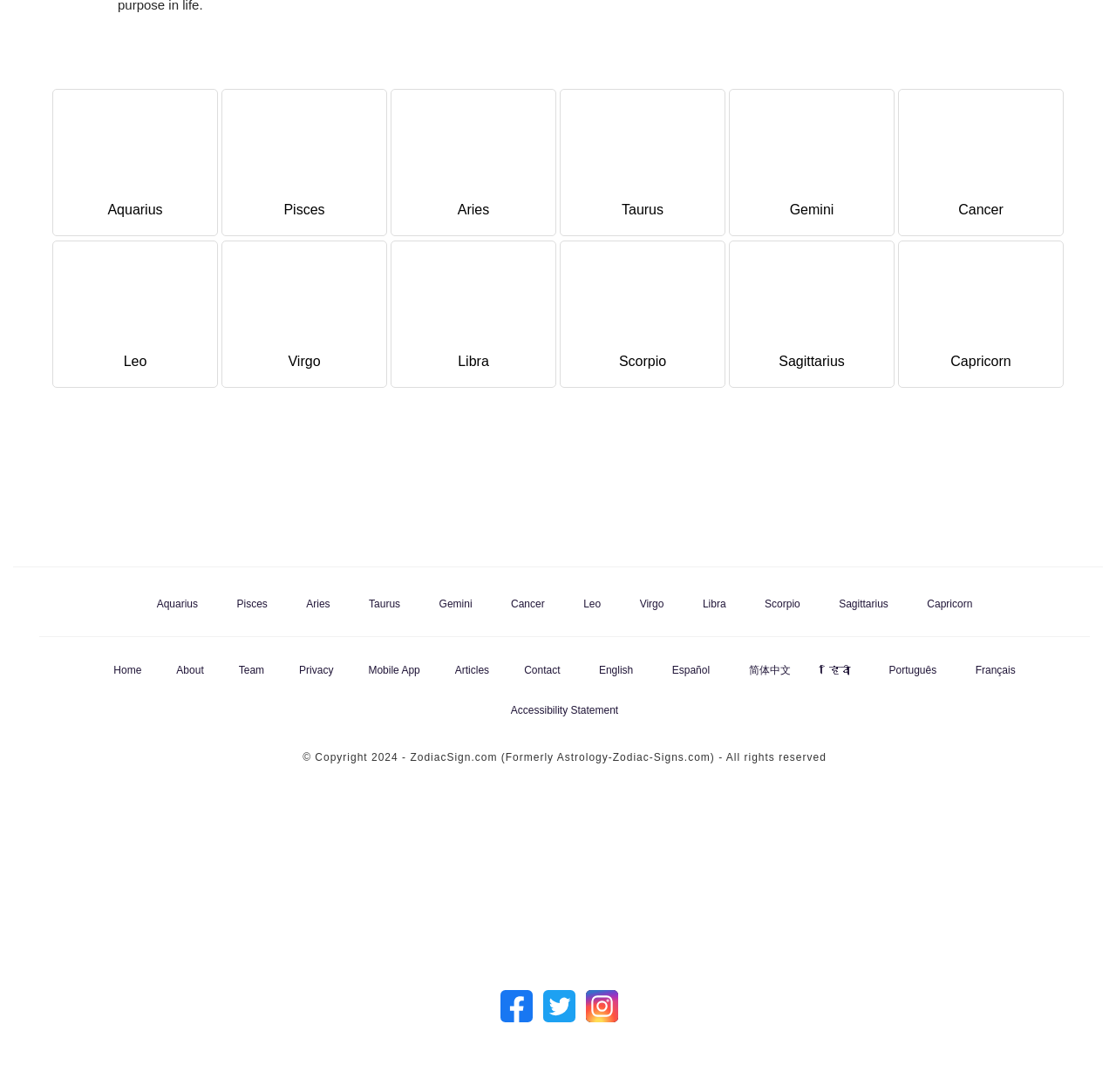Based on the image, give a detailed response to the question: How many social media links are available on the webpage?

I counted the number of links with social media platform names, such as 'Our Facebook', 'Our Twitter', and 'Our Instagram', and found 3 of them.